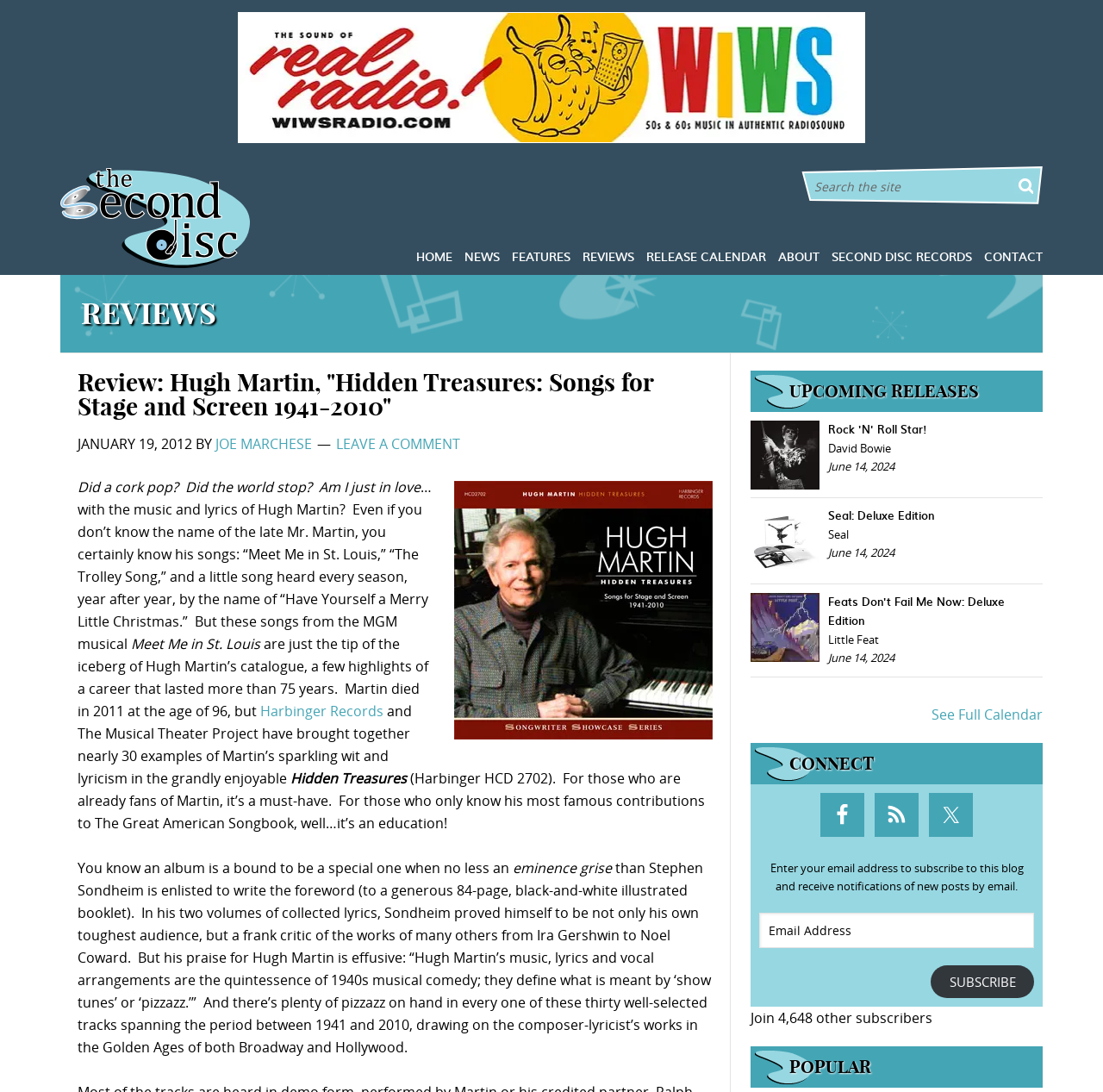Select the bounding box coordinates of the element I need to click to carry out the following instruction: "Subscribe to the blog".

[0.844, 0.884, 0.938, 0.914]